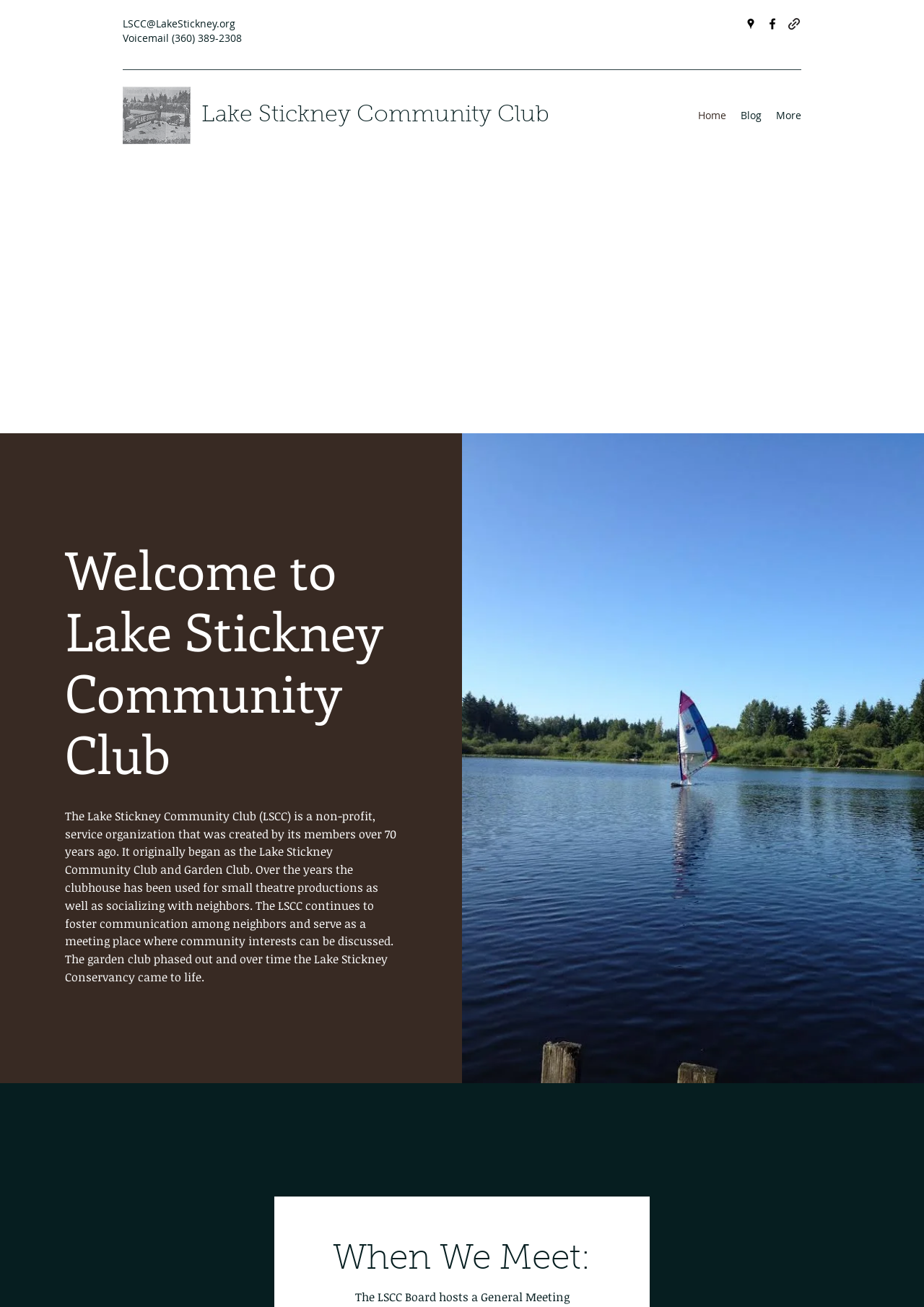Offer a meticulous description of the webpage's structure and content.

The webpage is about the Lake Stickney Community Club, a non-profit organization. At the top left, there is a contact section with a link to the email address "LSCC@LakeStickney.org" and a voicemail number "(360) 389-2308". Below this section, there is a logo image of the Lake Stickney Community Club.

On the top right, there is a social bar with three links to social media platforms: Google Places, Facebook, and another unspecified platform, each represented by an icon image.

The main content of the webpage is divided into sections. The first section has a heading "Welcome to Lake Stickney Community Club" and a paragraph of text describing the history and purpose of the organization. Below this text, there are two images: one of Lake Stickney and another of a summer scene.

Further down, there is a section with a heading "When We Meet:" and a paragraph of text describing the General Meeting hosted by the LSCC Board.

The webpage also has a navigation menu on the right side, with links to "Home", "Blog", and "More" sections.